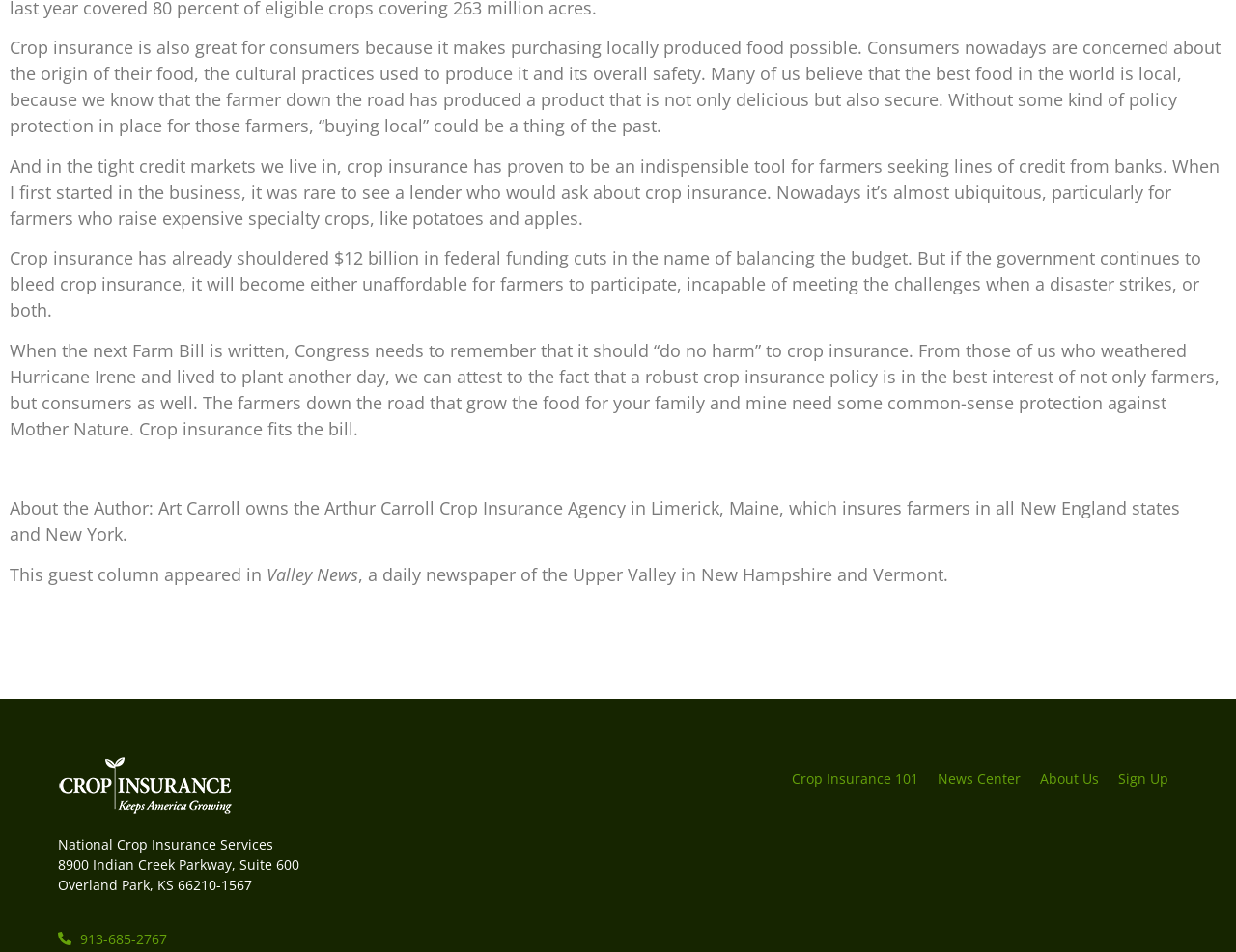Answer the question using only a single word or phrase: 
Where is the Arthur Carroll Crop Insurance Agency located?

Limerick, Maine